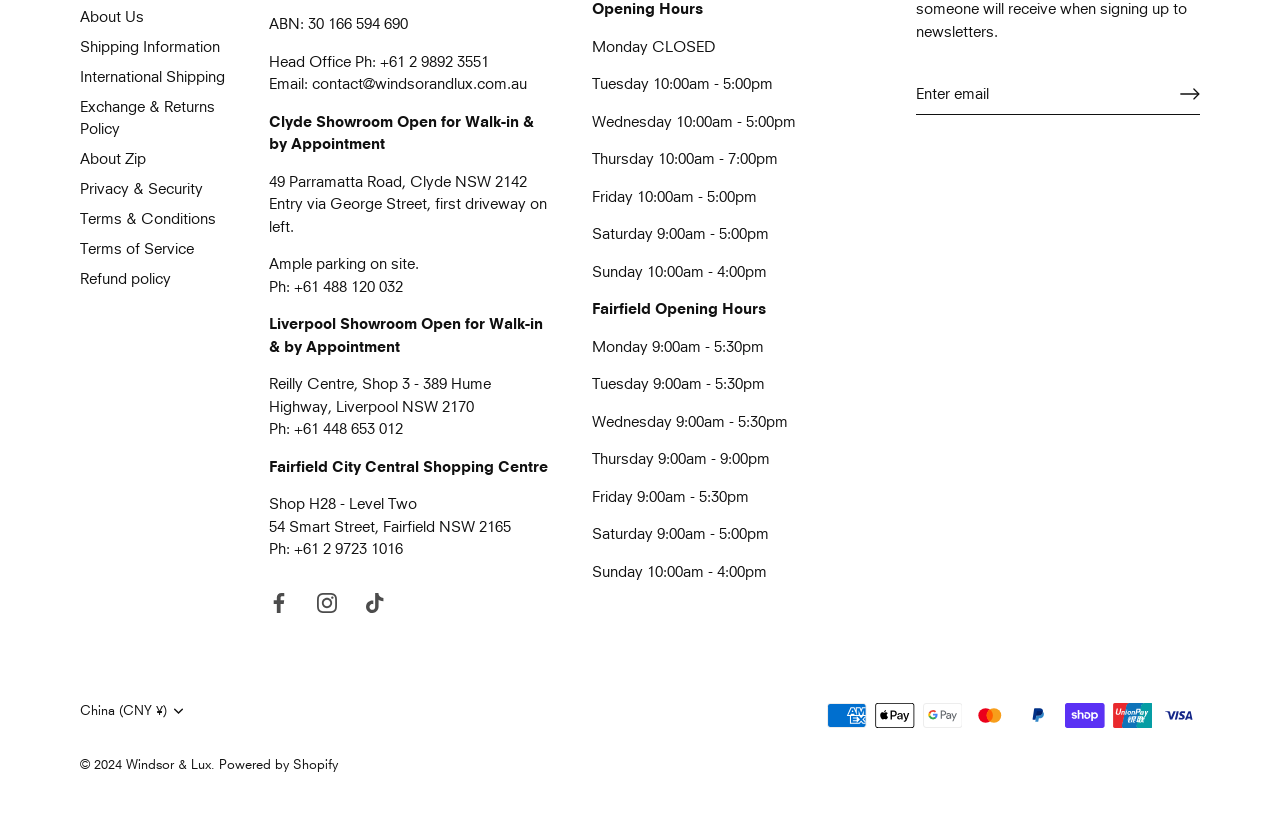Determine the bounding box coordinates for the area that should be clicked to carry out the following instruction: "View Emmie Long Sleeve Stardust Maxi product".

[0.055, 0.032, 0.341, 0.625]